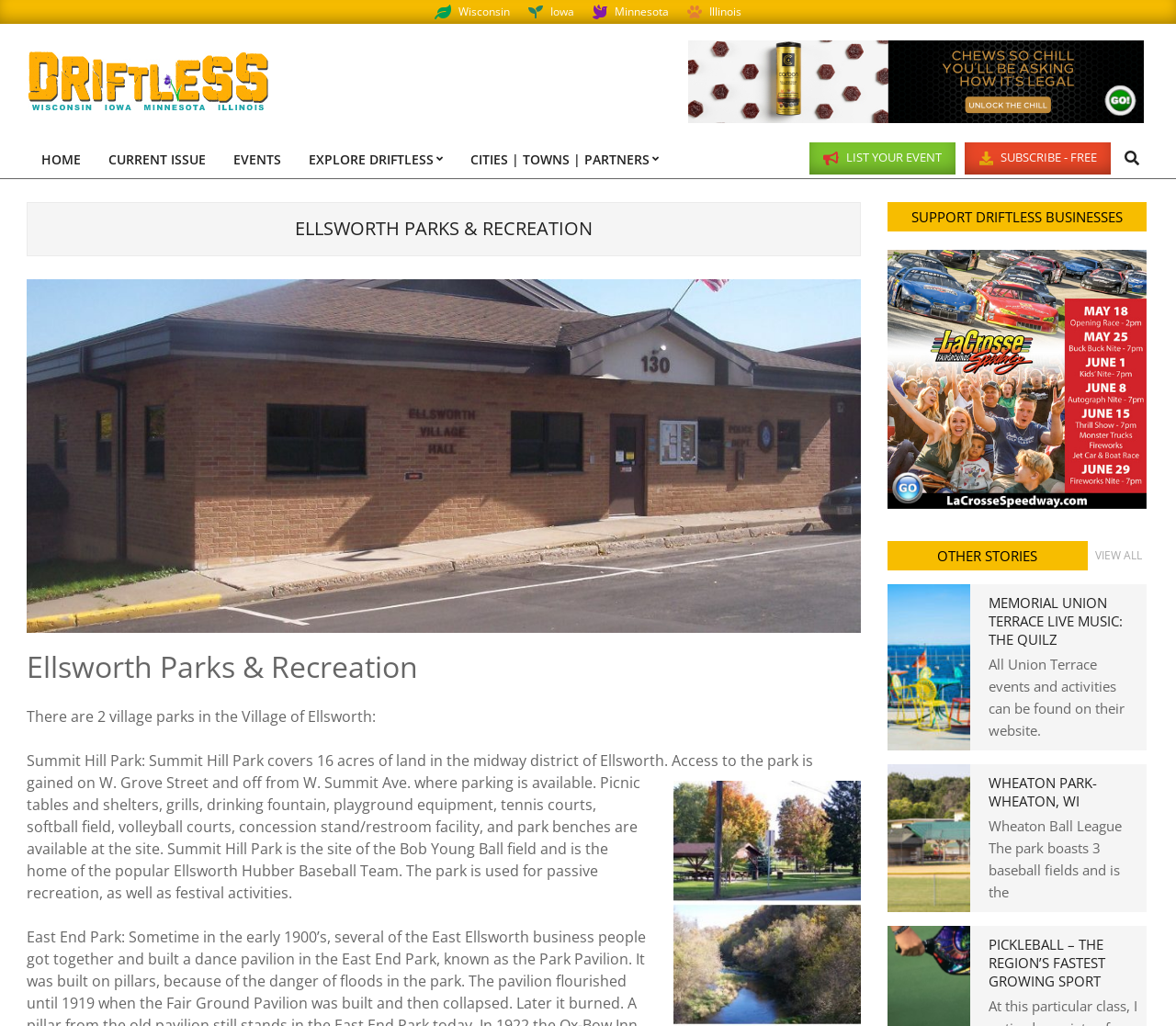Identify the coordinates of the bounding box for the element that must be clicked to accomplish the instruction: "Explore 'Driftless Area Magazine'".

[0.023, 0.05, 0.228, 0.108]